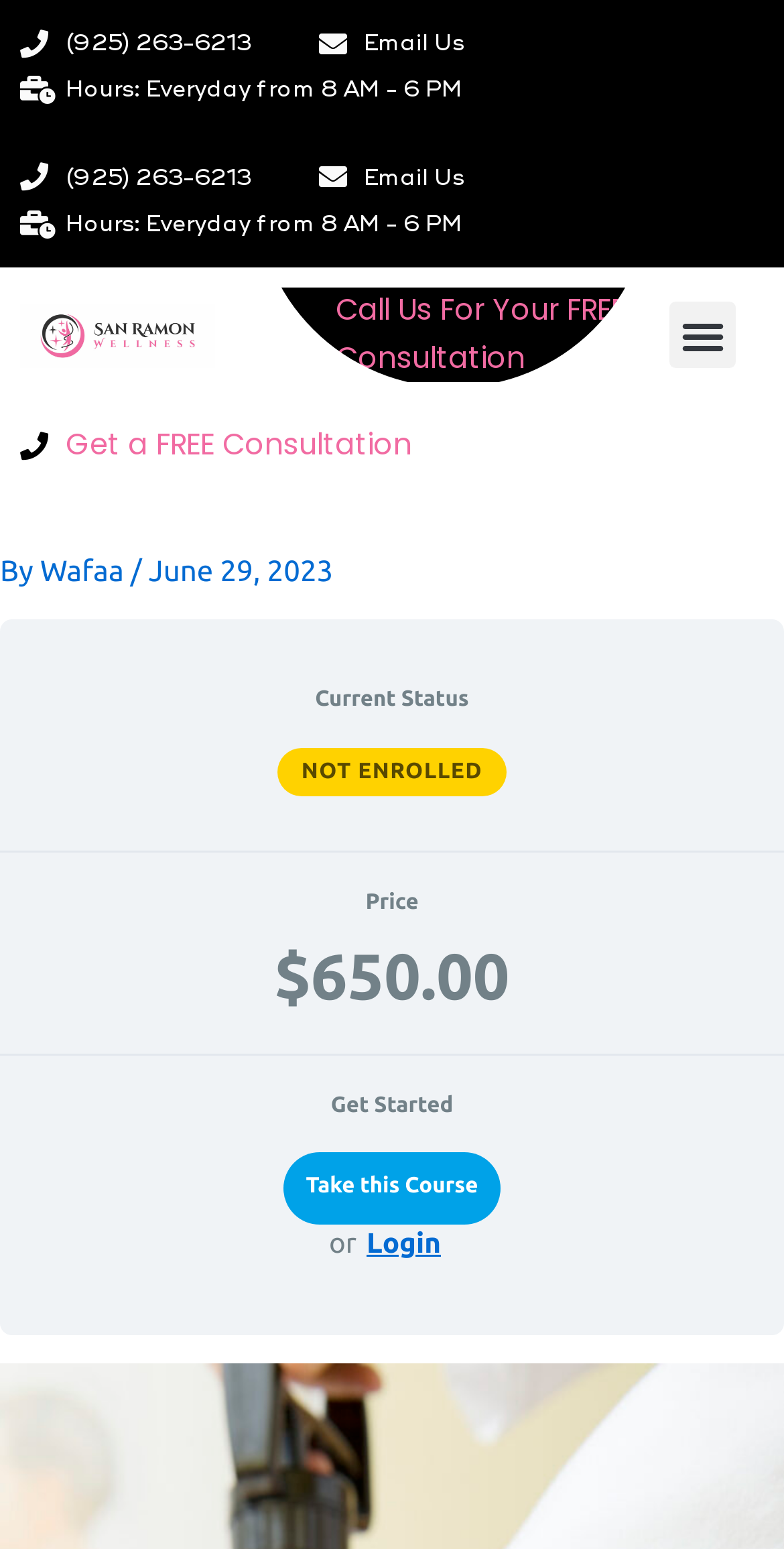Determine the bounding box coordinates for the area you should click to complete the following instruction: "Call the phone number".

[0.026, 0.013, 0.319, 0.043]